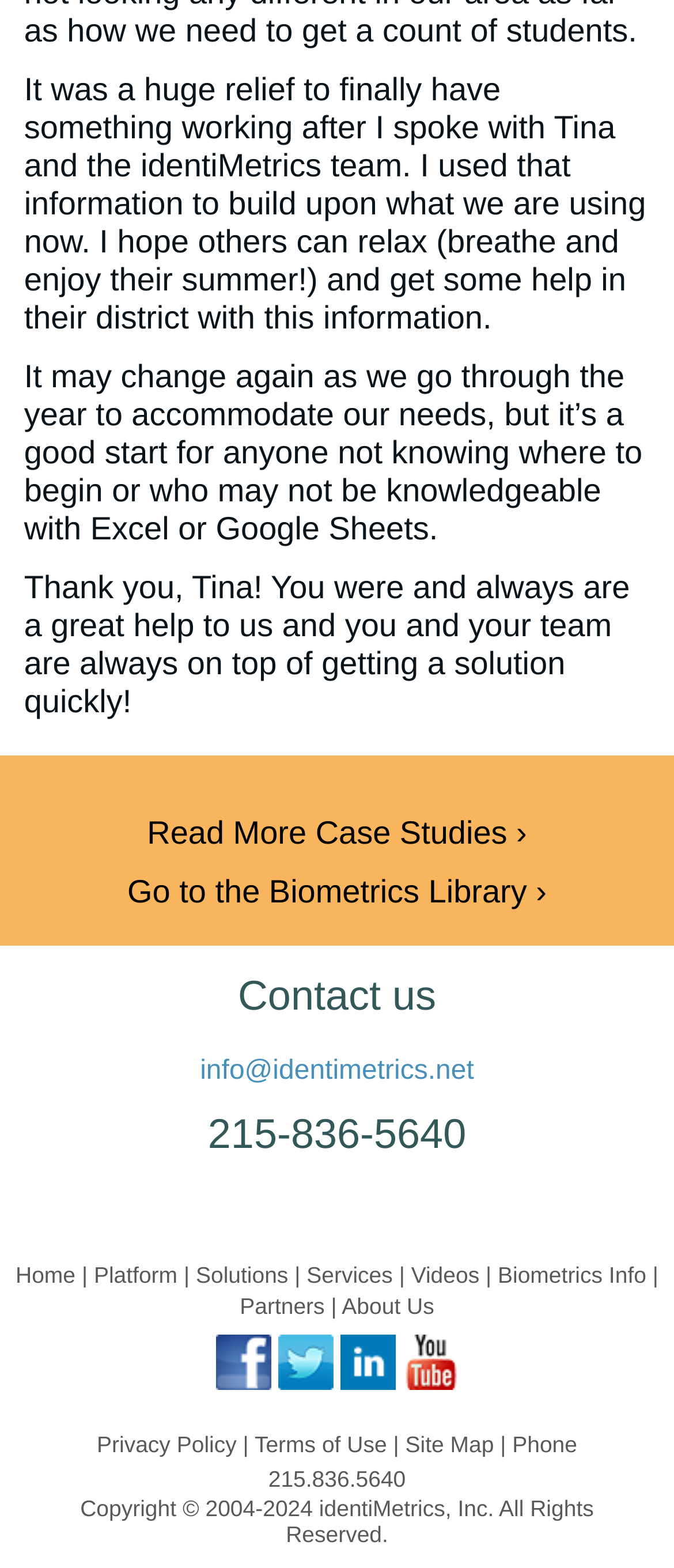Locate the UI element that matches the description Services in the webpage screenshot. Return the bounding box coordinates in the format (top-left x, top-left y, bottom-right x, bottom-right y), with values ranging from 0 to 1.

[0.455, 0.805, 0.583, 0.821]